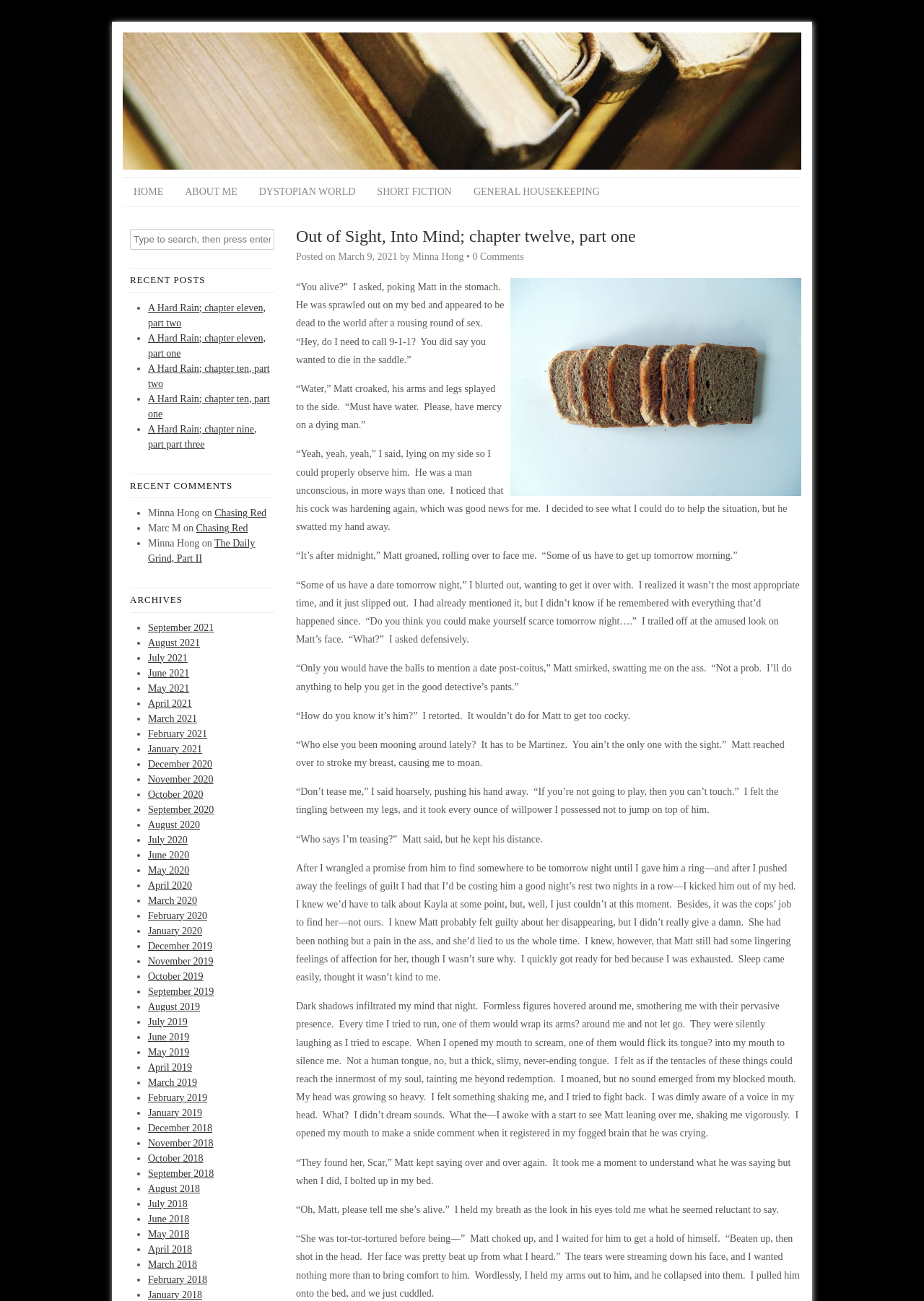Please find and provide the title of the webpage.

Out of Sight, Into Mind; chapter twelve, part one